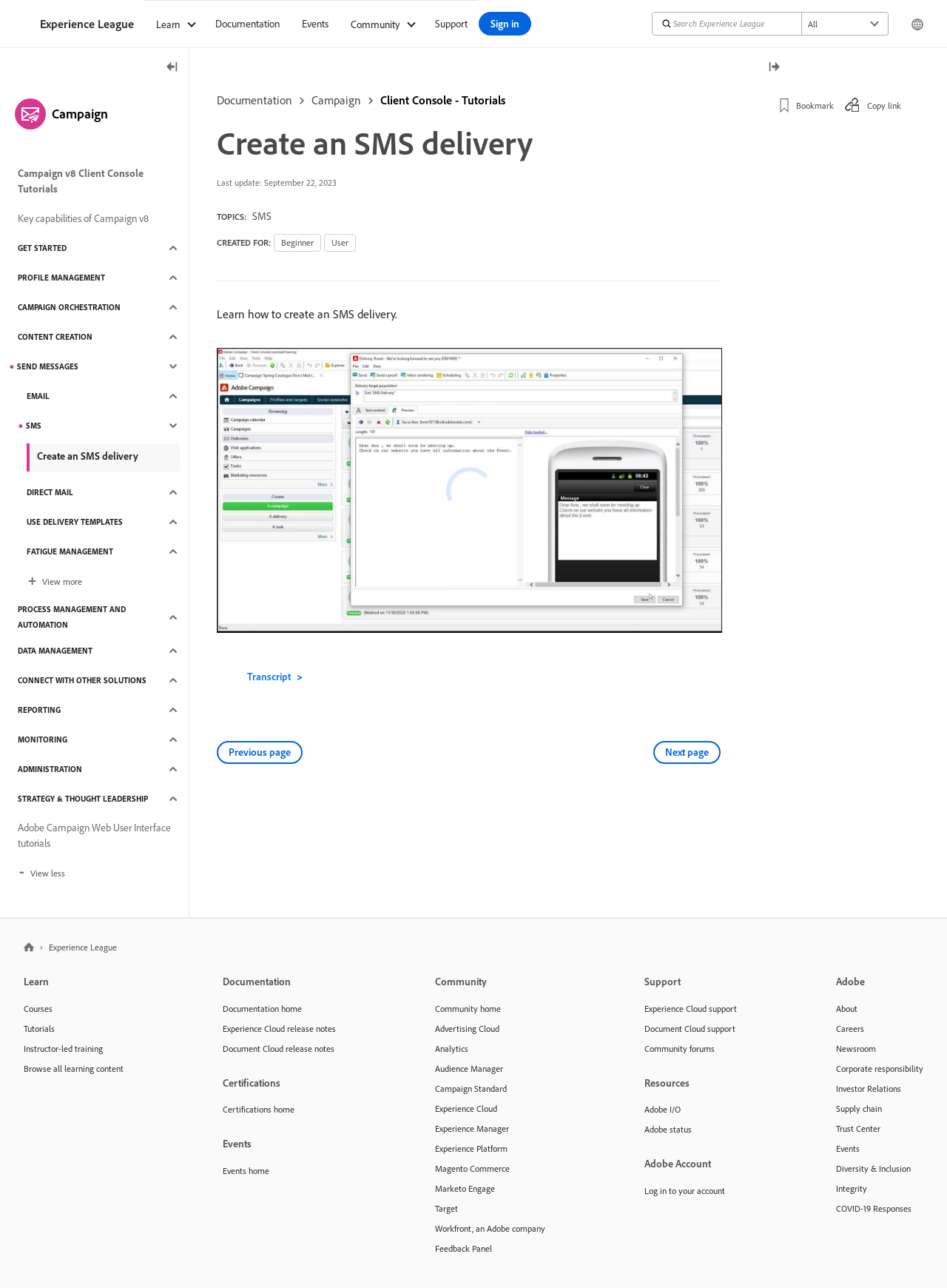Offer a detailed explanation of the webpage layout and contents.

This webpage is about learning how to create an SMS delivery in Adobe Campaign. At the top, there is a navigation bar with links to the logo, Experience League, Learn, Documentation, Events, Community, and Support. On the right side of the navigation bar, there is a search bar with a combobox and a button to change the region.

Below the navigation bar, there is a main content area with a heading that reads "Create an SMS delivery". This heading is followed by a brief description of the topic and some metadata, including the last update date and topics related to the content.

On the left side of the main content area, there is a sidebar with links to various topics, including Campaign, Client Console Tutorials, and Key capabilities of Campaign v8. The sidebar also has a section for creating an SMS delivery, which is expanded to show more links.

In the main content area, there is an iframe that contains a video, and below the video, there are links to previous and next pages. On the right side of the main content area, there is another sidebar with links to various topics, including Process Management and Automation, Data Management, and Reporting.

At the bottom of the page, there are links to bookmark the page, copy the link, and navigate to the home page. There are also links to Experience League, Learn, Documentation, and Certifications.